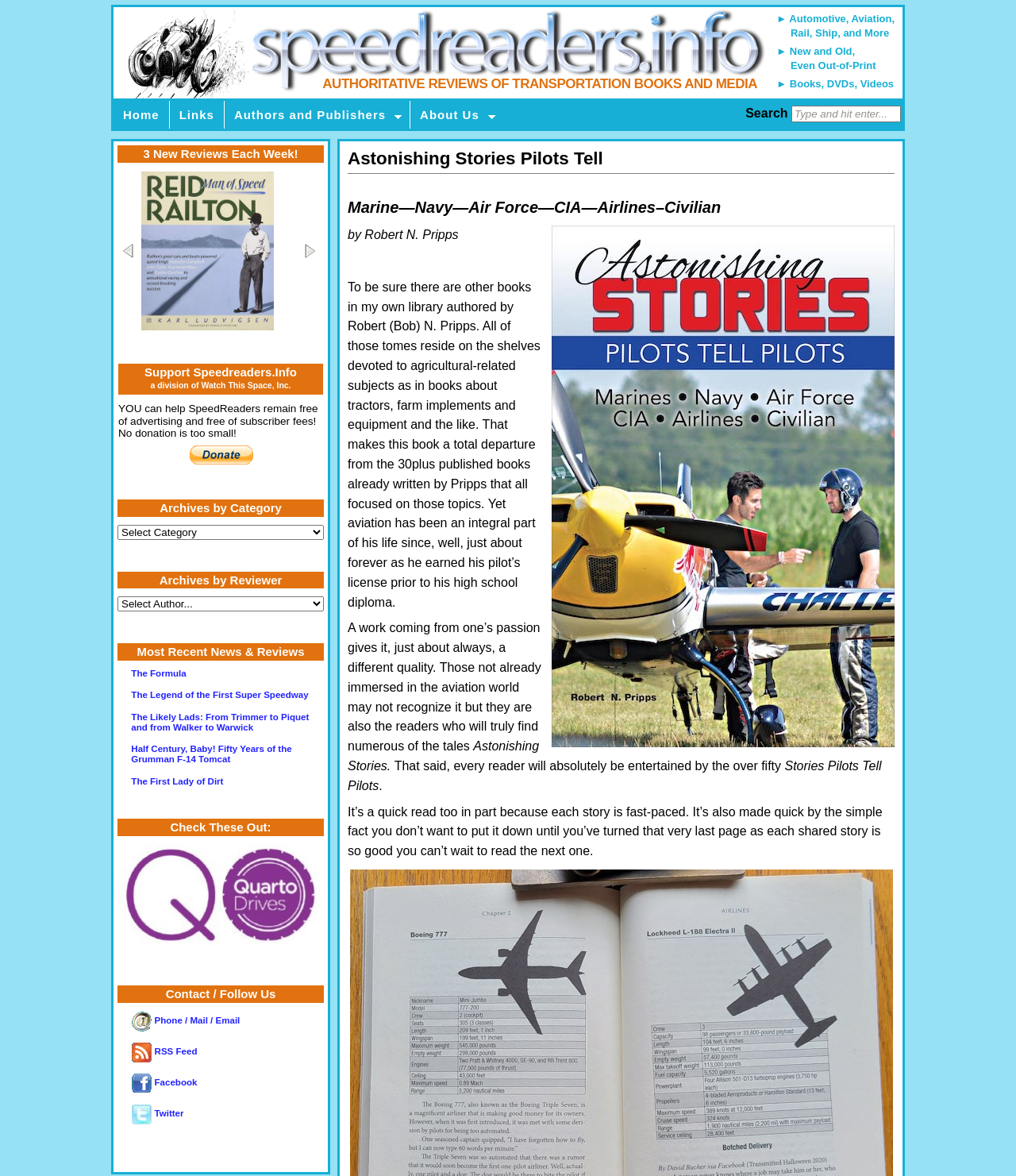Find the bounding box coordinates of the element to click in order to complete the given instruction: "Make a payment with PayPal."

[0.186, 0.378, 0.249, 0.395]